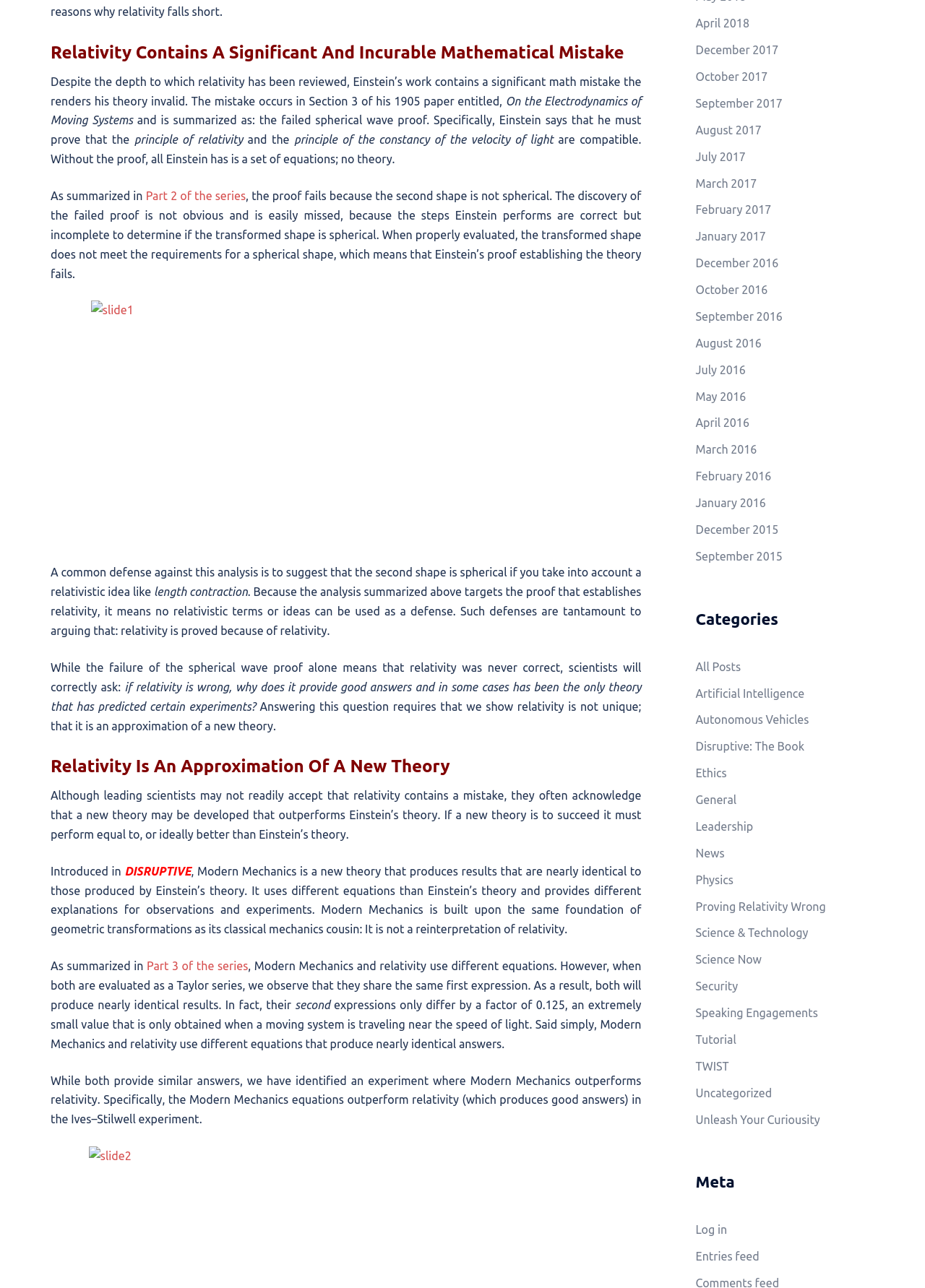What is the name of the new theory introduced?
Answer the question with as much detail as possible.

The webpage introduces a new theory called Modern Mechanics, which is an alternative to Einstein's theory of relativity and produces similar results.